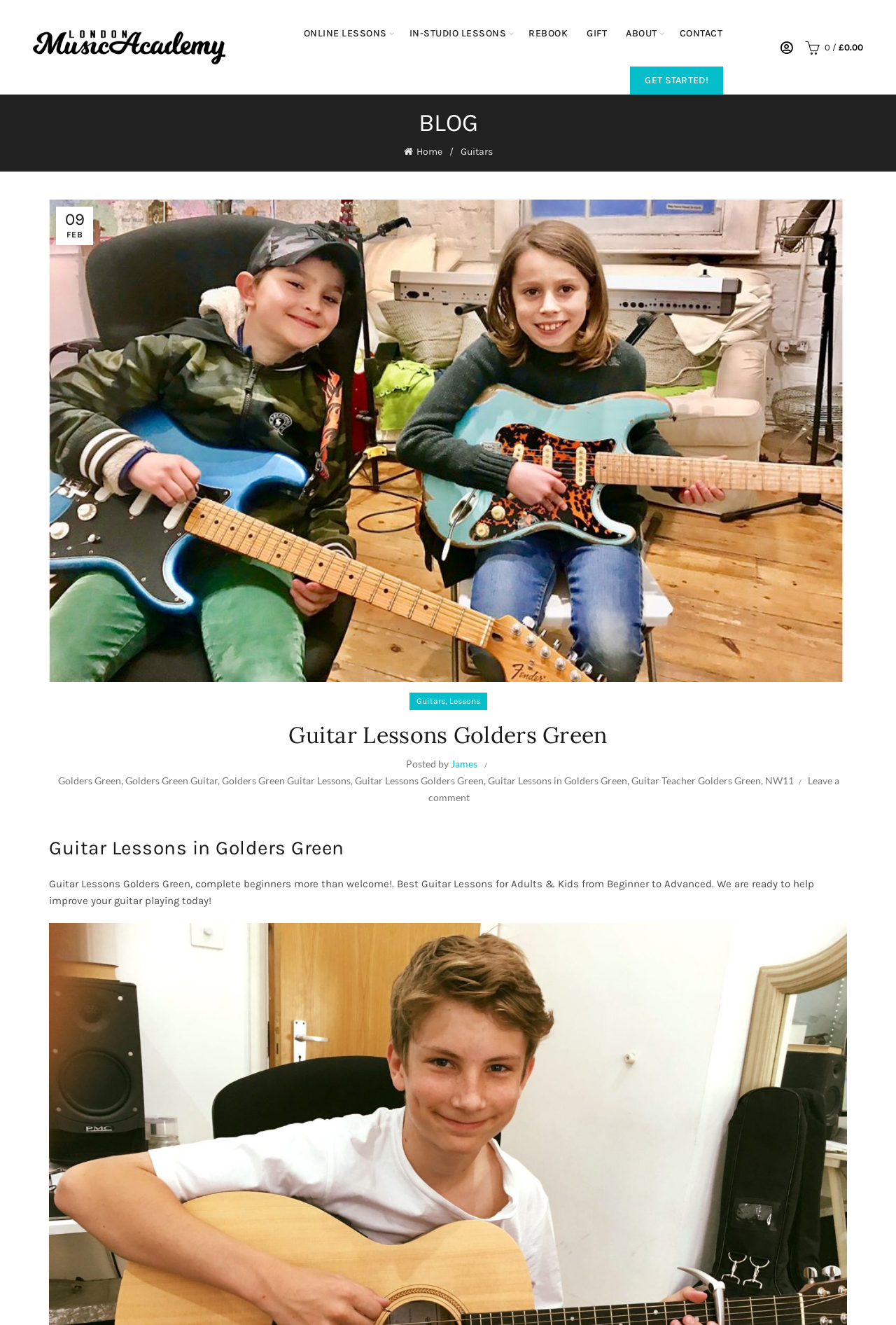Determine the bounding box coordinates of the clickable element to complete this instruction: "Click on the 'London Music Academy' link". Provide the coordinates in the format of four float numbers between 0 and 1, [left, top, right, bottom].

[0.037, 0.031, 0.252, 0.04]